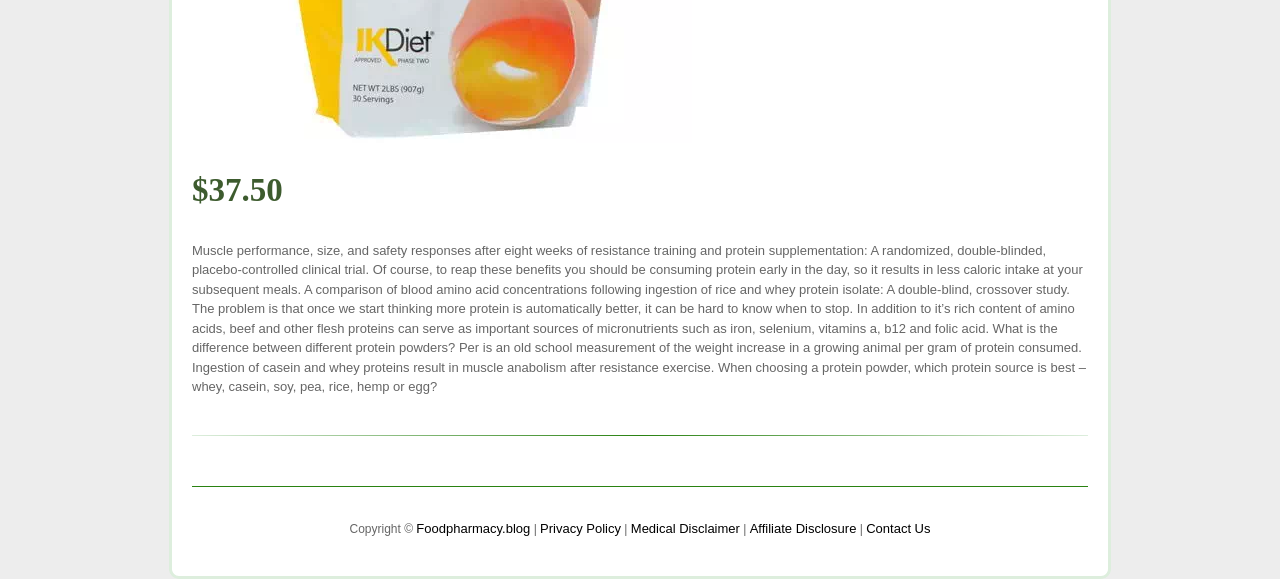Use the details in the image to answer the question thoroughly: 
What is the main topic of the webpage?

The main topic of the webpage can be inferred from the long static text element with the bounding box coordinates [0.15, 0.419, 0.848, 0.681], which discusses protein powder and its benefits, as well as different types of protein powders.